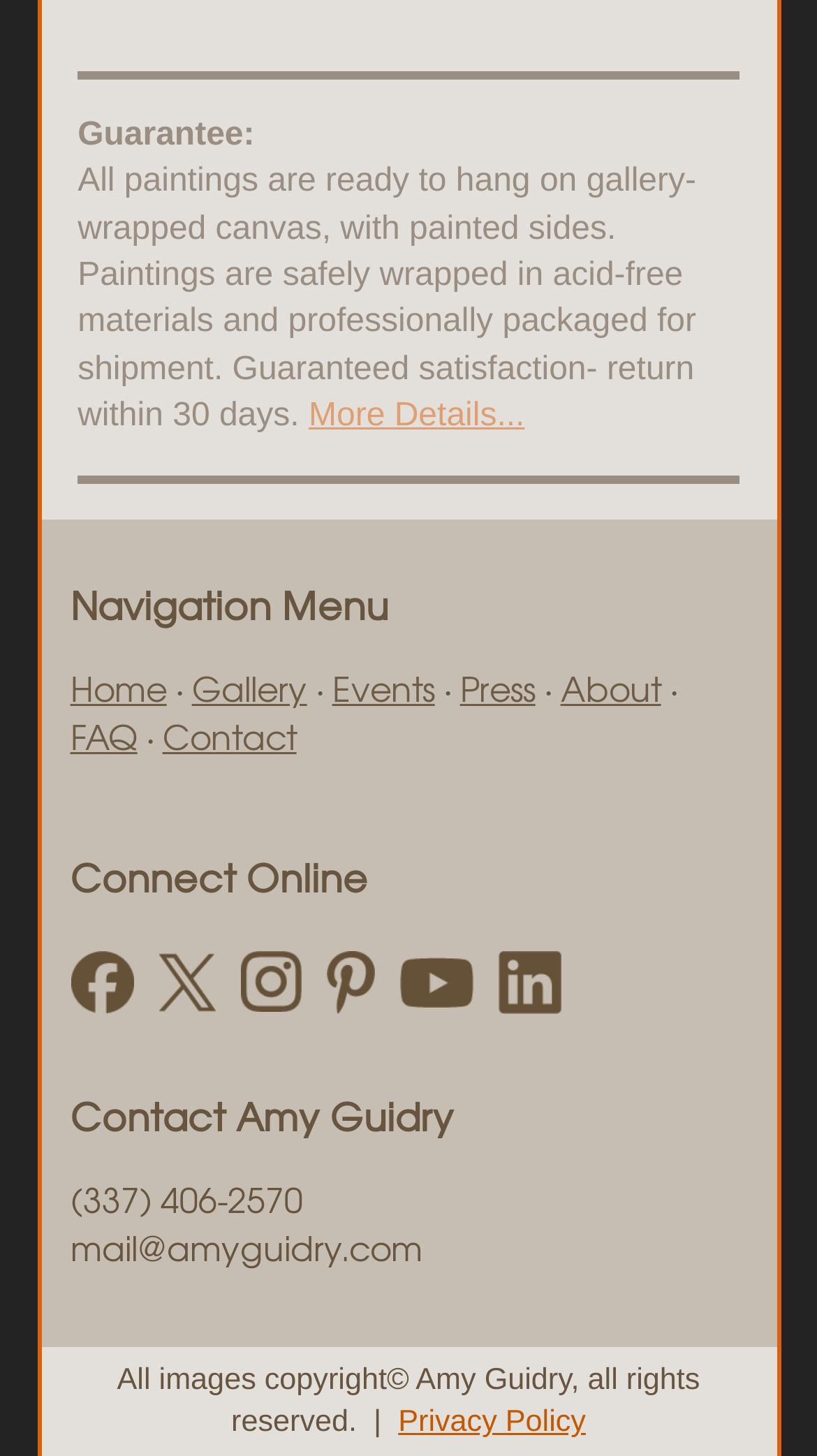Provide the bounding box coordinates in the format (top-left x, top-left y, bottom-right x, bottom-right y). All values are floating point numbers between 0 and 1. Determine the bounding box coordinate of the UI element described as: parent_node: Connect Online

[0.086, 0.653, 0.163, 0.696]